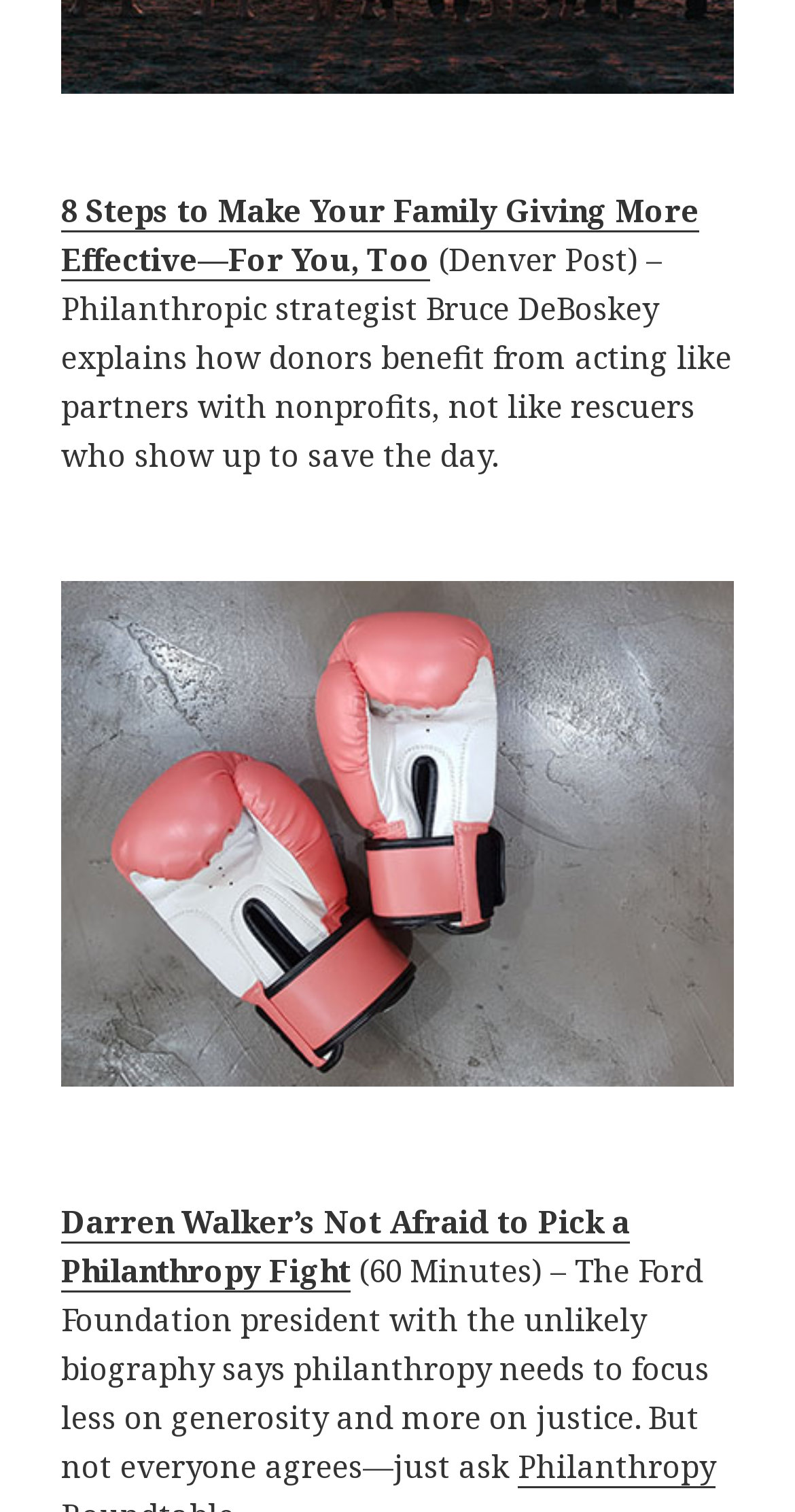Please determine the bounding box coordinates for the UI element described here. Use the format (top-left x, top-left y, bottom-right x, bottom-right y) with values bounded between 0 and 1: alt="Boxing gloves"

[0.077, 0.385, 0.923, 0.719]